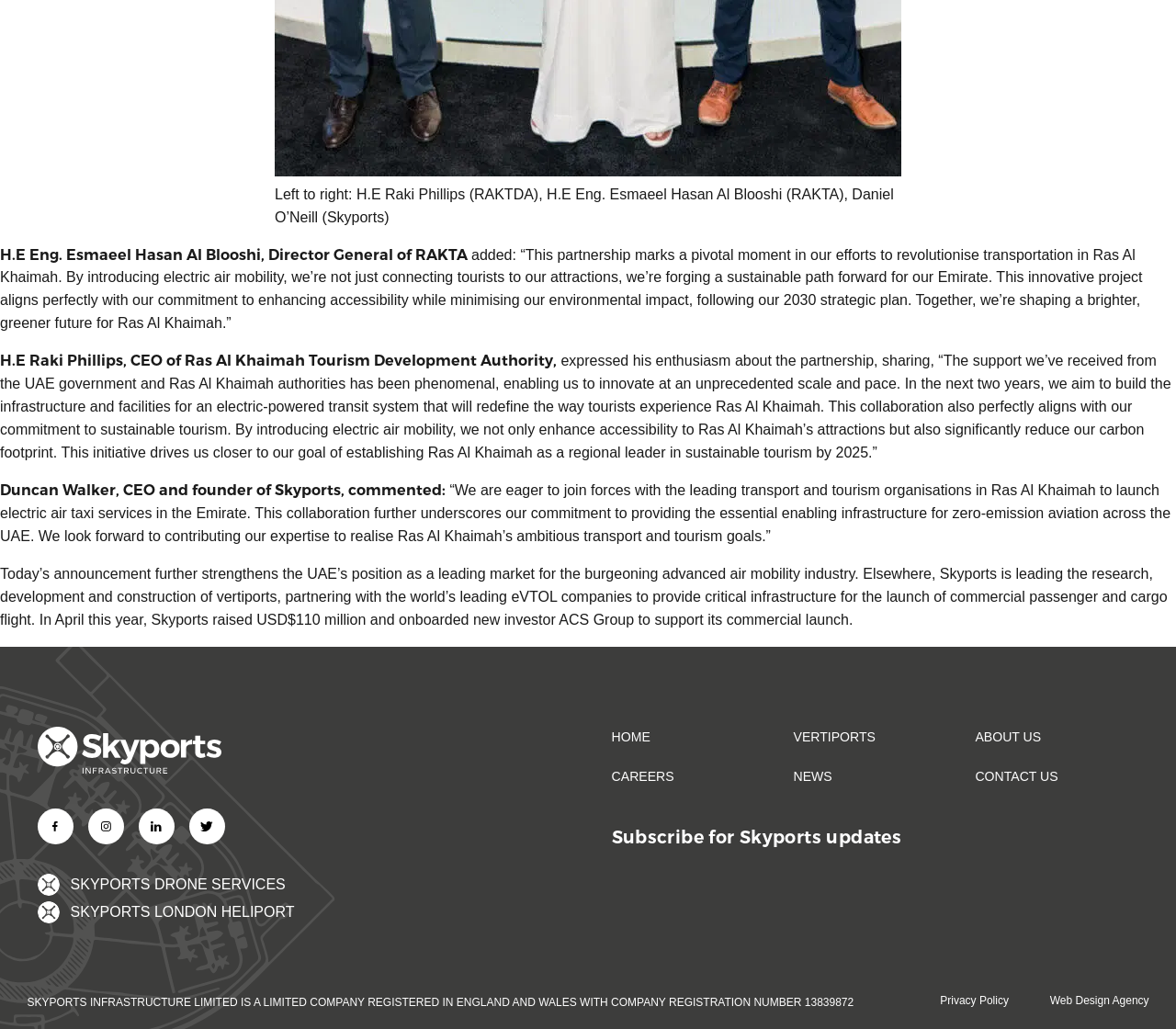What is the company registration number of Skyports Infrastructure Limited?
Please respond to the question with as much detail as possible.

The text mentions that Skyports Infrastructure Limited is a limited company registered in England and Wales with company registration number 13839872.